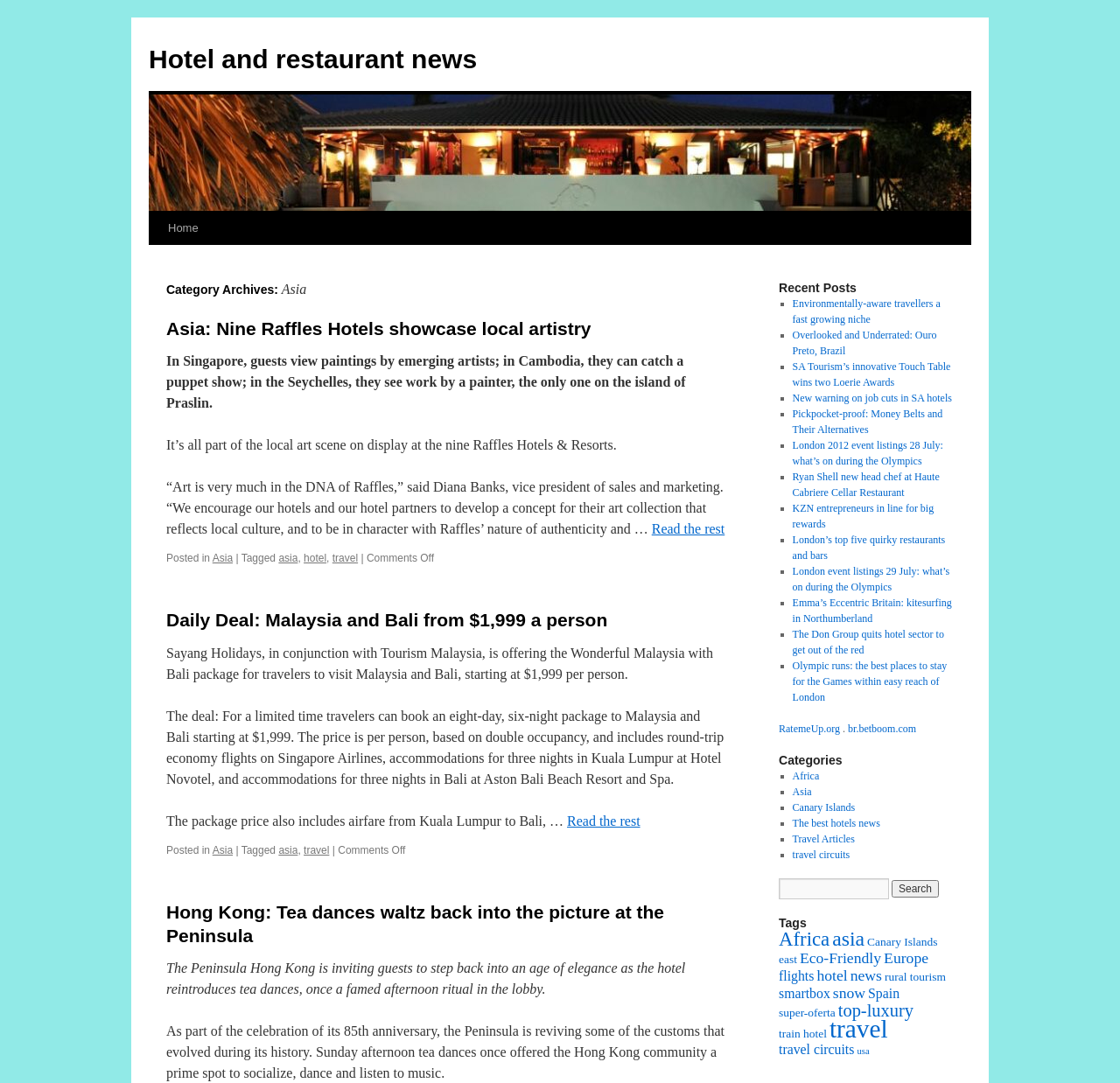Identify the coordinates of the bounding box for the element that must be clicked to accomplish the instruction: "Read the rest of the article about Nine Raffles Hotels showcasing local artistry".

[0.582, 0.482, 0.647, 0.495]